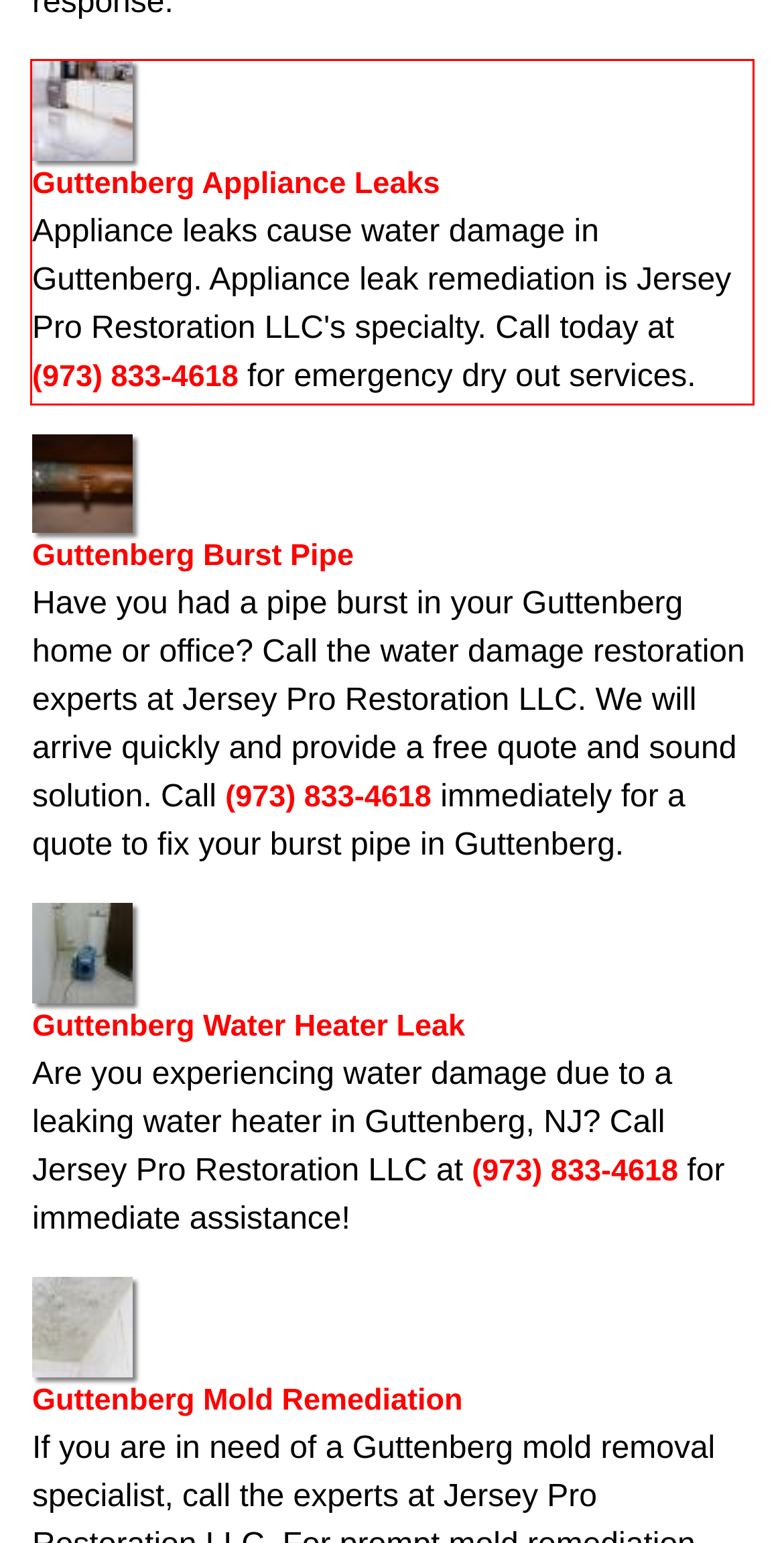Locate the red bounding box in the provided webpage screenshot and use OCR to determine the text content inside it.

Guttenberg Appliance Leaks Appliance leaks cause water damage in Guttenberg. Appliance leak remediation is Jersey Pro Restoration LLC's specialty. Call today at (973) 833-4618 for emergency dry out services.